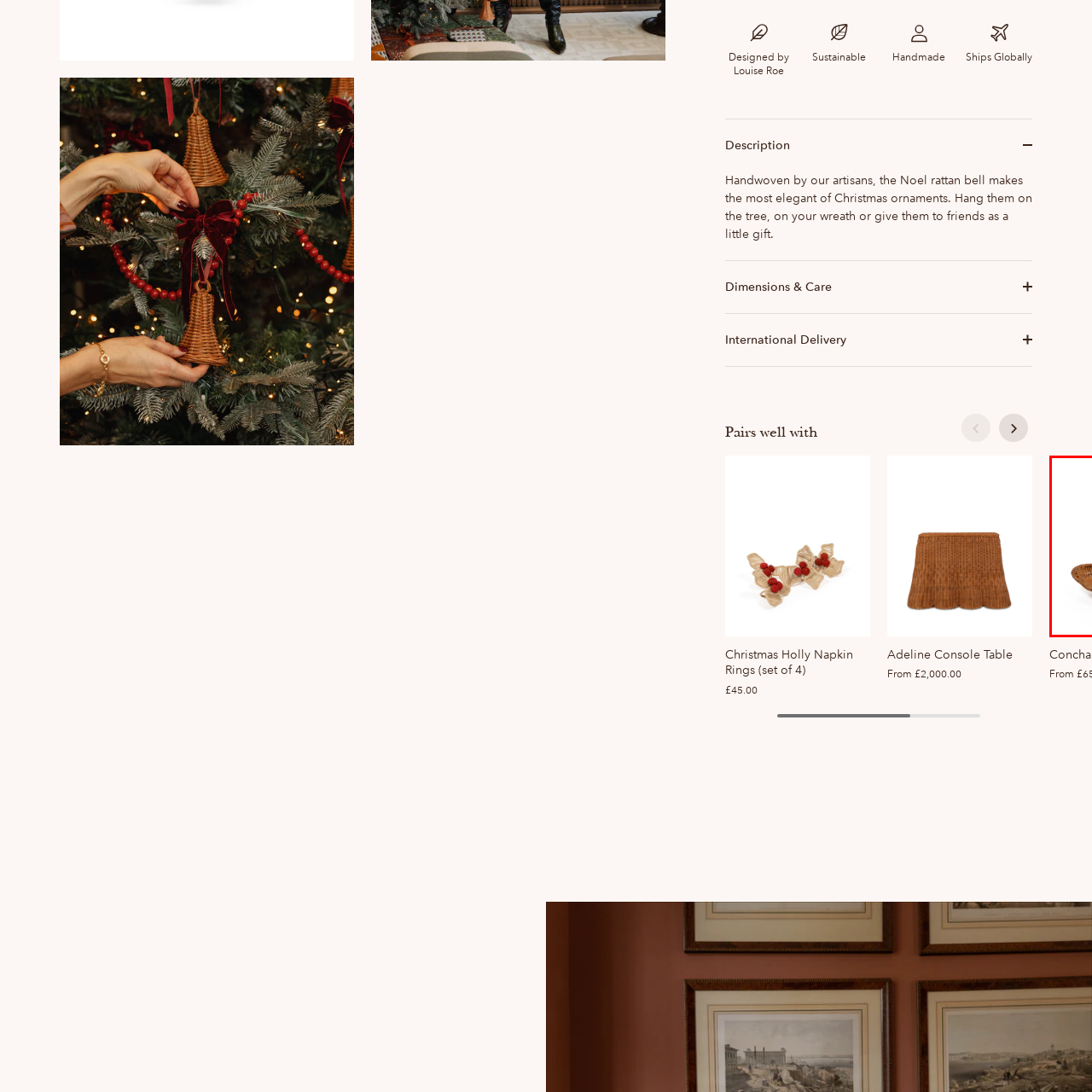Analyze the picture within the red frame, What is the collection promoting? 
Provide a one-word or one-phrase response.

Sustainability